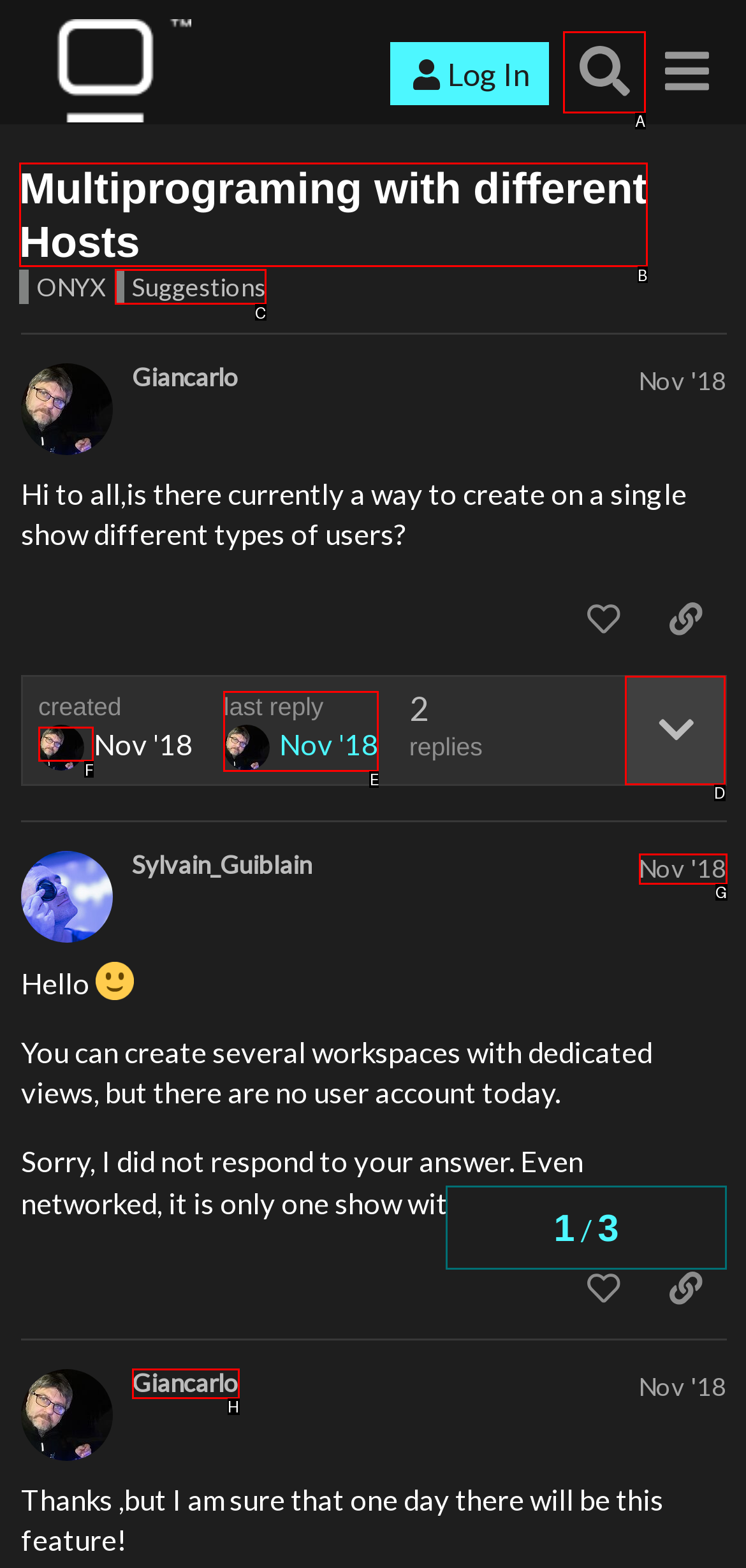For the task: Search for topics, specify the letter of the option that should be clicked. Answer with the letter only.

A